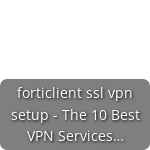What is the image related to?
Offer a detailed and full explanation in response to the question.

The image is related to VPN services, specifically the Forticlient SSL VPN setup. It is part of a broader discussion about various VPN services, their importance, and how to set them up effectively to ensure online security and privacy.